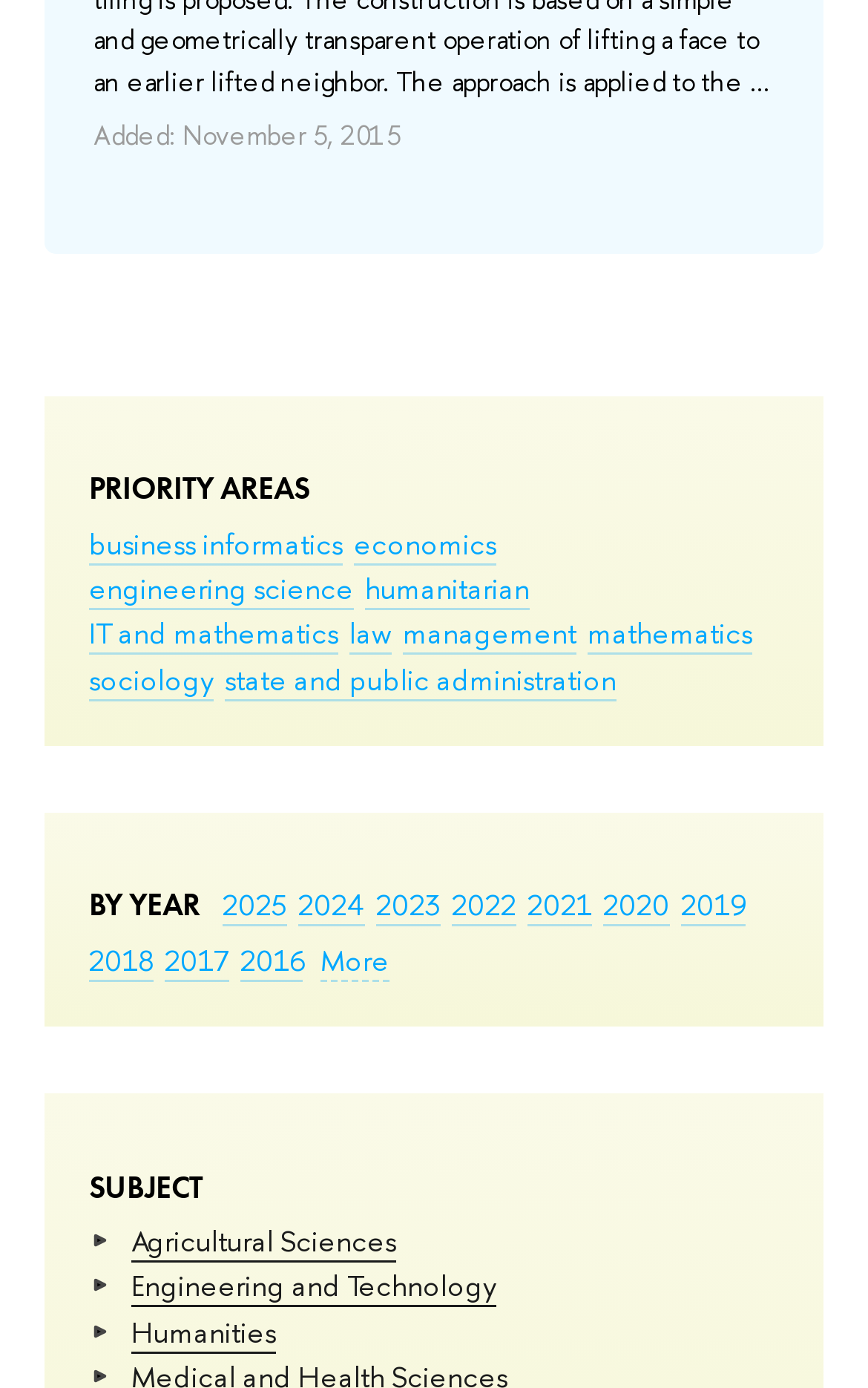Using the provided description: "Agricultural Sciences", find the bounding box coordinates of the corresponding UI element. The output should be four float numbers between 0 and 1, in the format [left, top, right, bottom].

[0.151, 0.88, 0.456, 0.91]